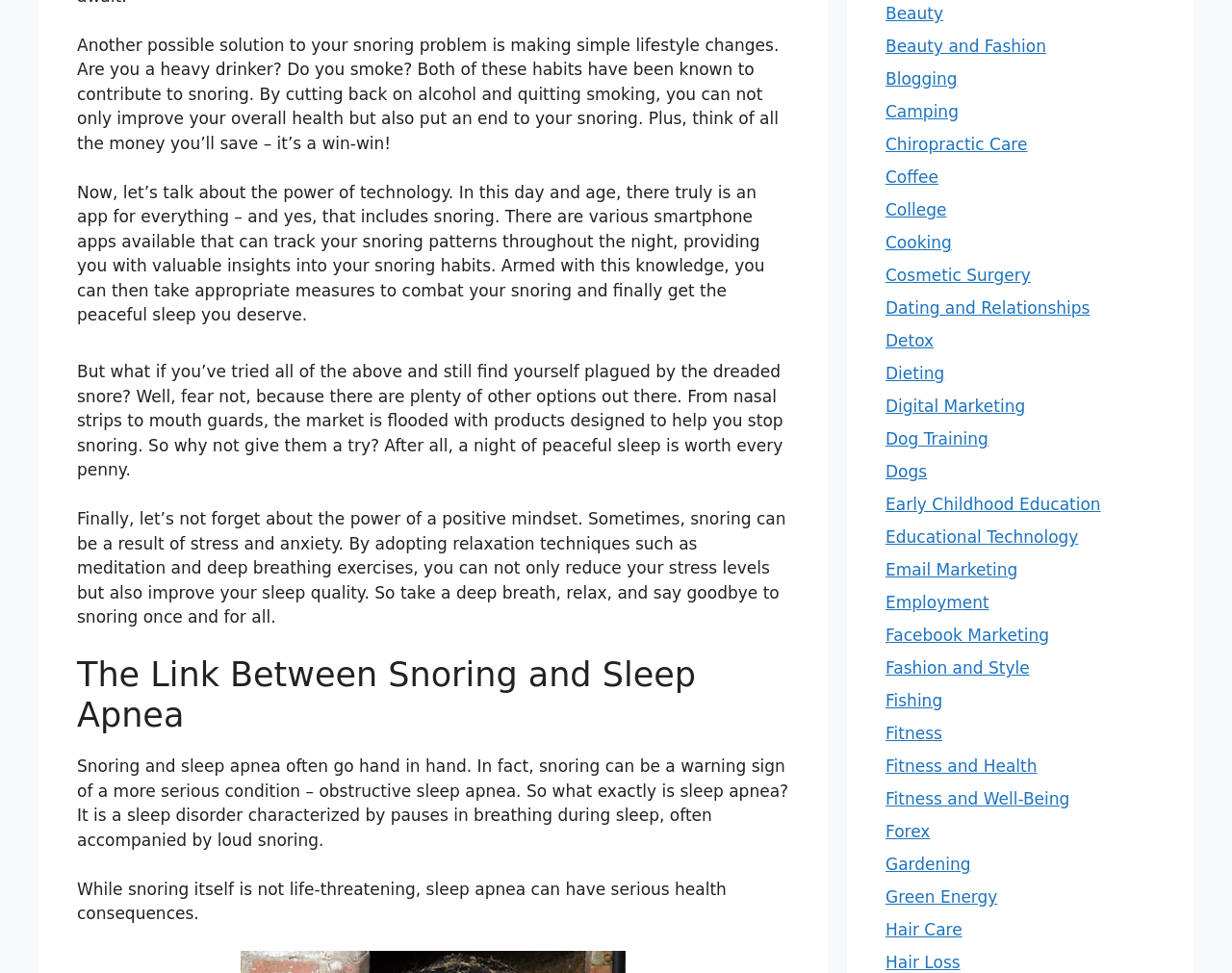Please identify the bounding box coordinates of the element on the webpage that should be clicked to follow this instruction: "Click on the 'Dieting' link". The bounding box coordinates should be given as four float numbers between 0 and 1, formatted as [left, top, right, bottom].

[0.719, 0.374, 0.767, 0.394]